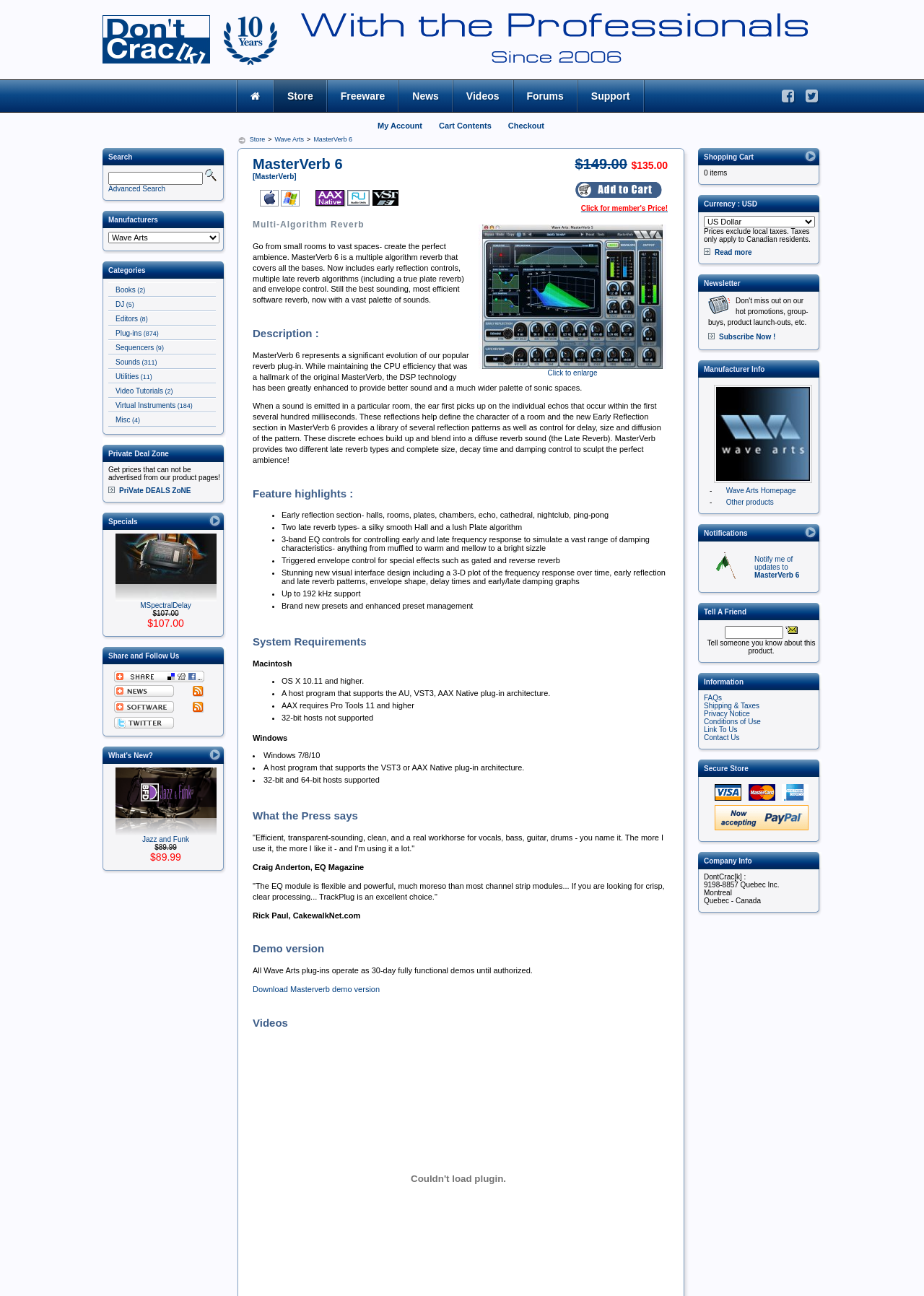Extract the bounding box coordinates for the described element: "alt="Bookmark and Share"". The coordinates should be represented as four float numbers between 0 and 1: [left, top, right, bottom].

[0.123, 0.521, 0.239, 0.528]